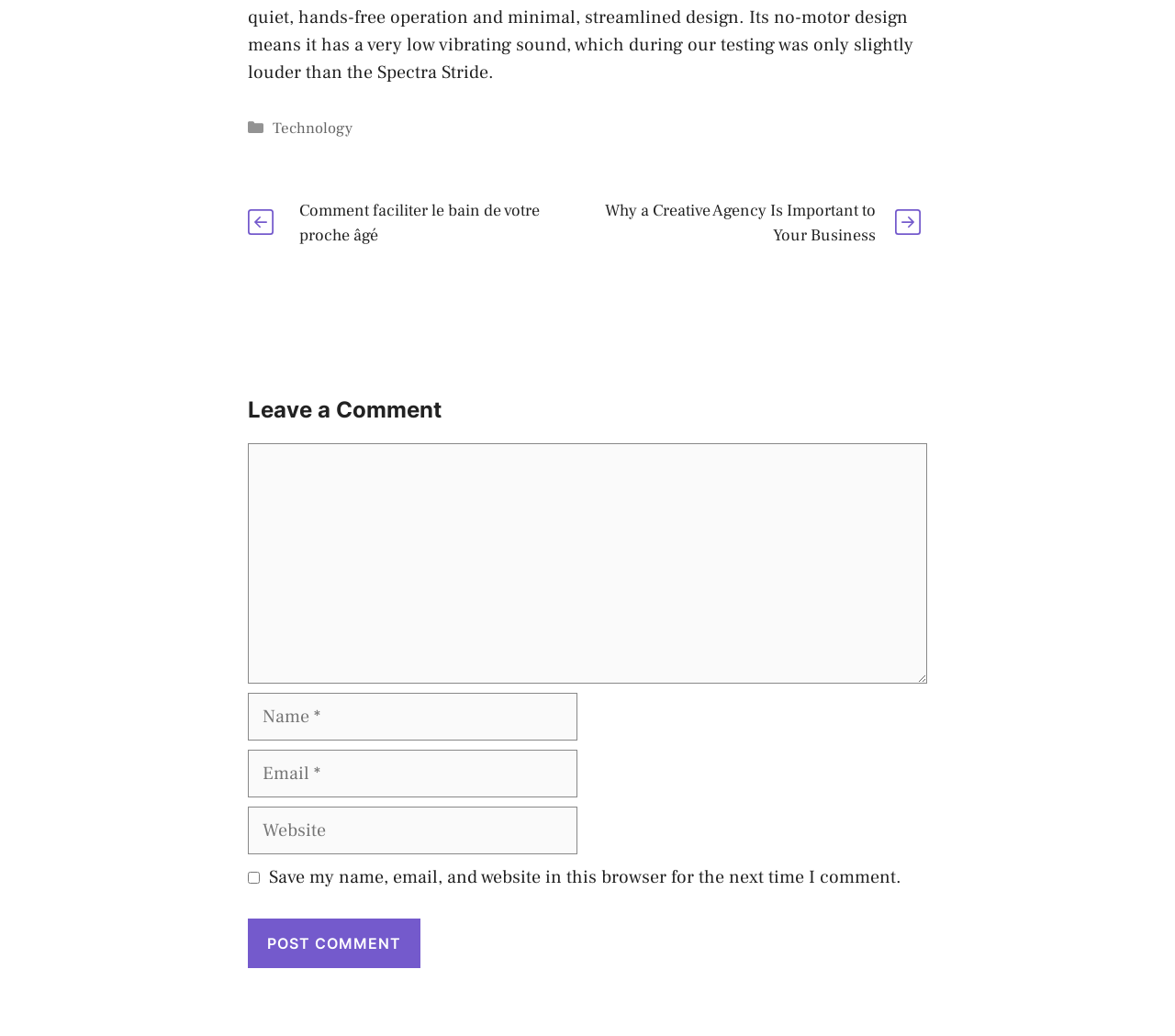What is the purpose of the textboxes?
Kindly answer the question with as much detail as you can.

The textboxes are labeled as 'Comment', 'Name', 'Email', and 'Website', which suggests that they are used to input information for leaving a comment on the webpage.